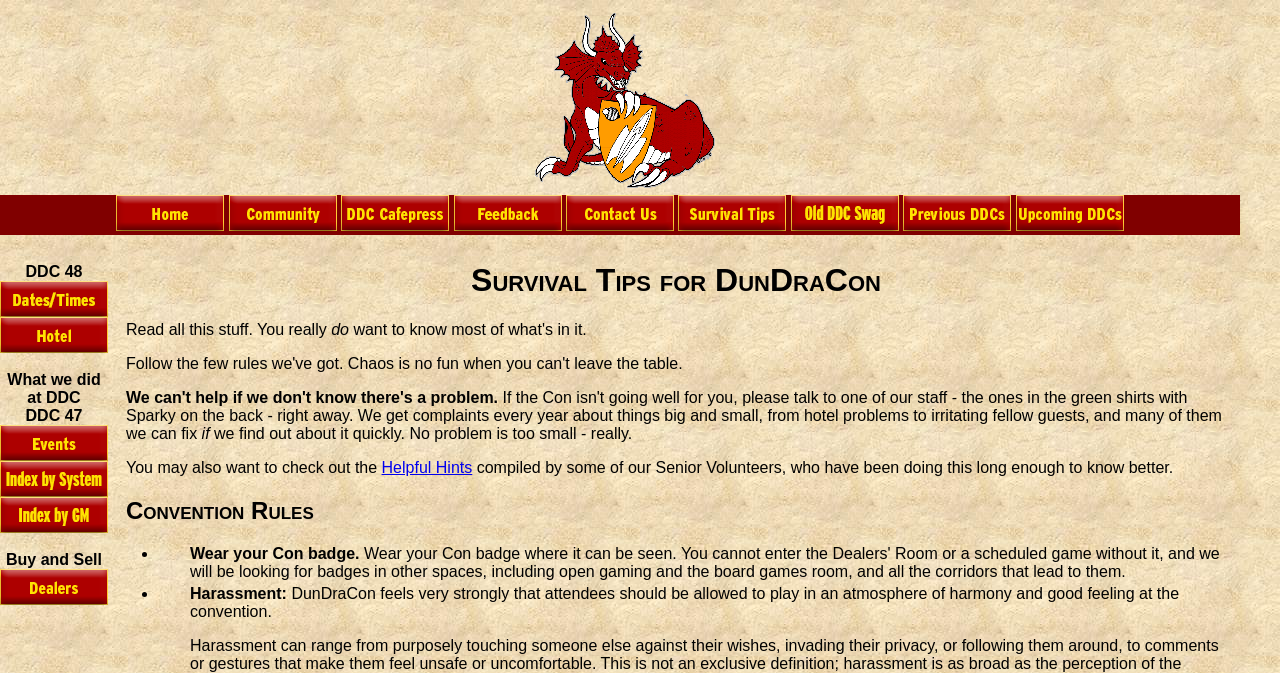Please specify the bounding box coordinates of the region to click in order to perform the following instruction: "Check out the Helpful Hints".

[0.298, 0.682, 0.369, 0.707]